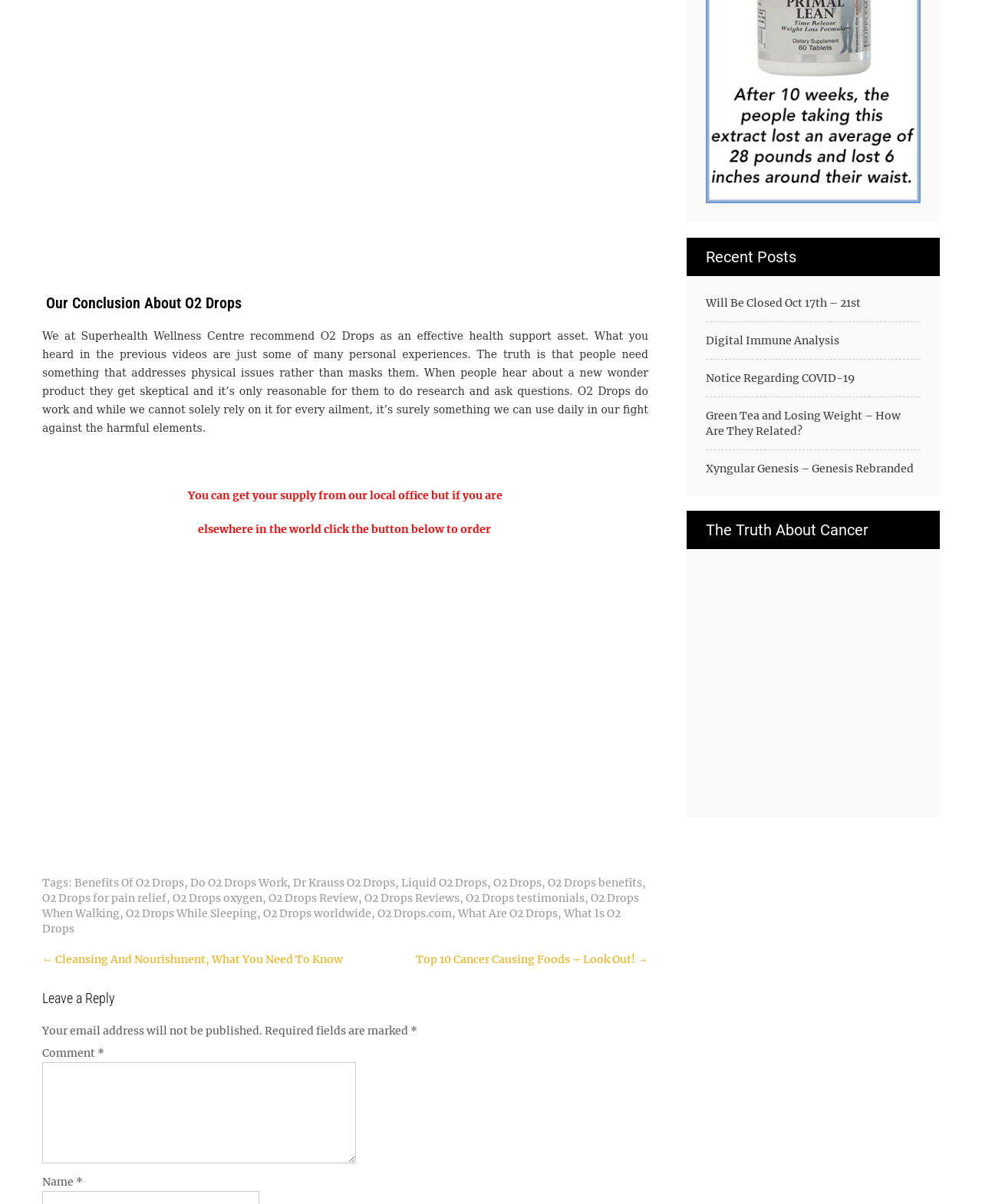Give a one-word or phrase response to the following question: What is the recommended health support asset?

O2 Drops